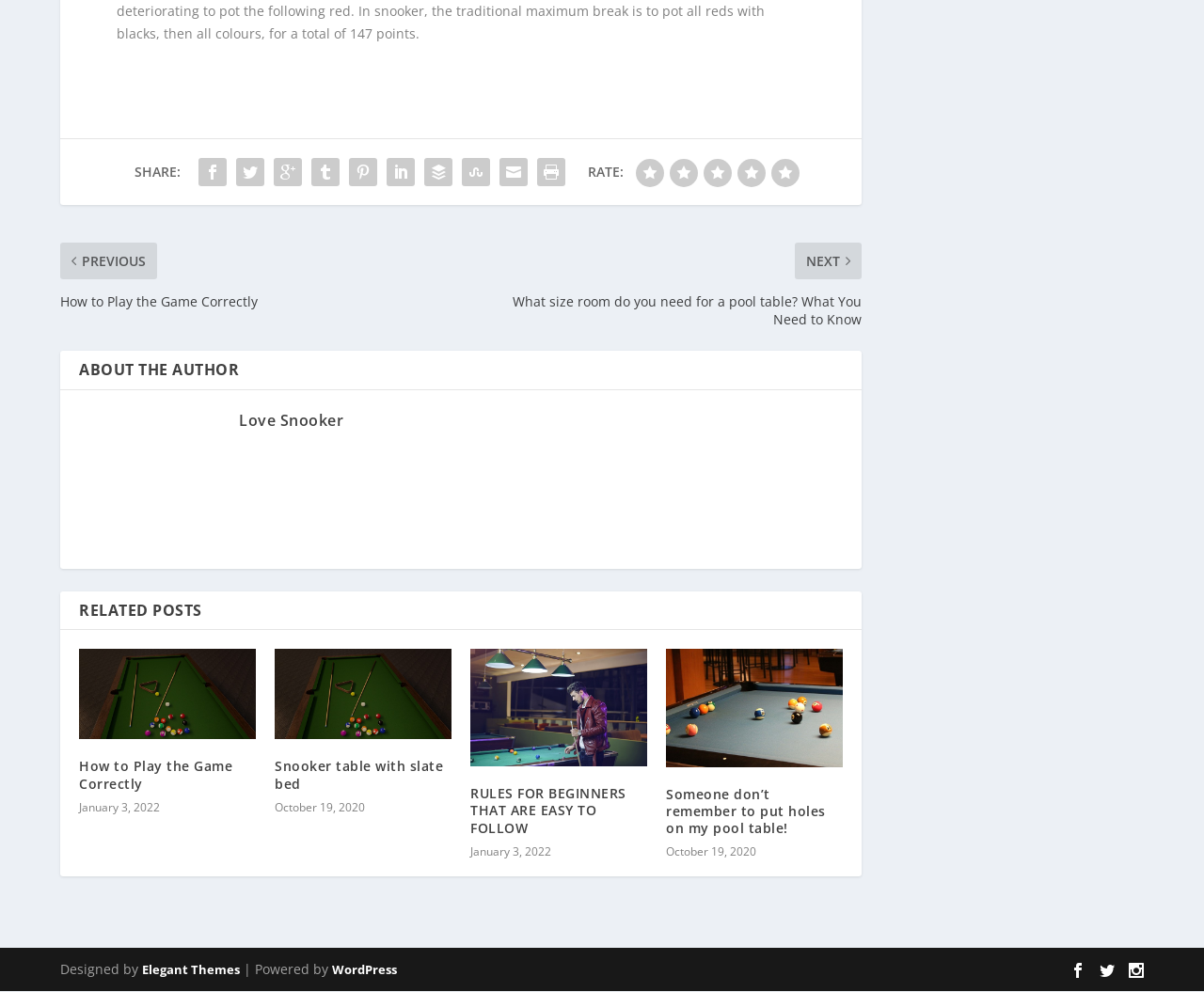Pinpoint the bounding box coordinates of the element to be clicked to execute the instruction: "View related post 'How to Play the Game Correctly'".

[0.066, 0.641, 0.212, 0.732]